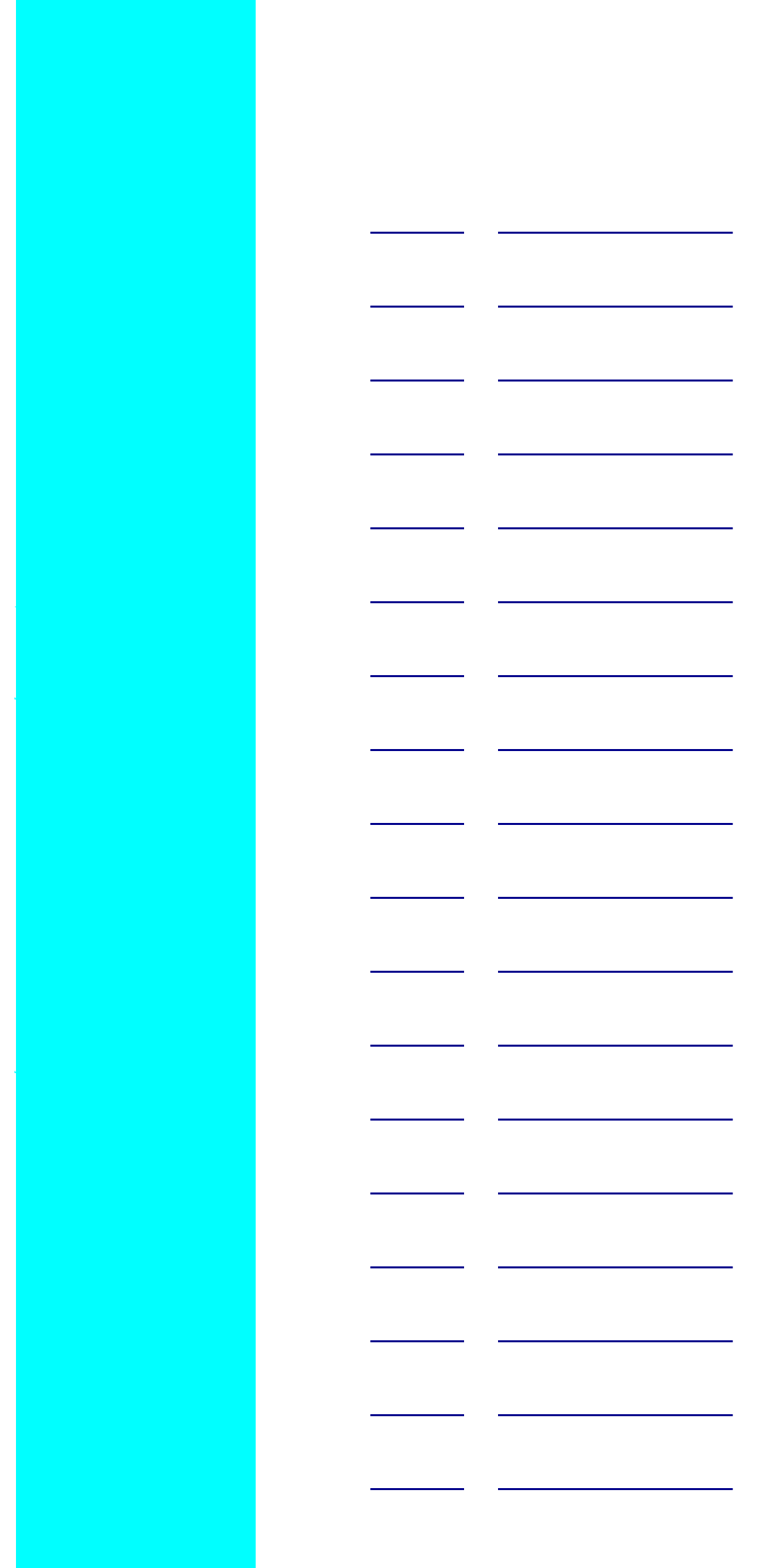Identify the bounding box coordinates for the region of the element that should be clicked to carry out the instruction: "Check out Photography". The bounding box coordinates should be four float numbers between 0 and 1, i.e., [left, top, right, bottom].

None